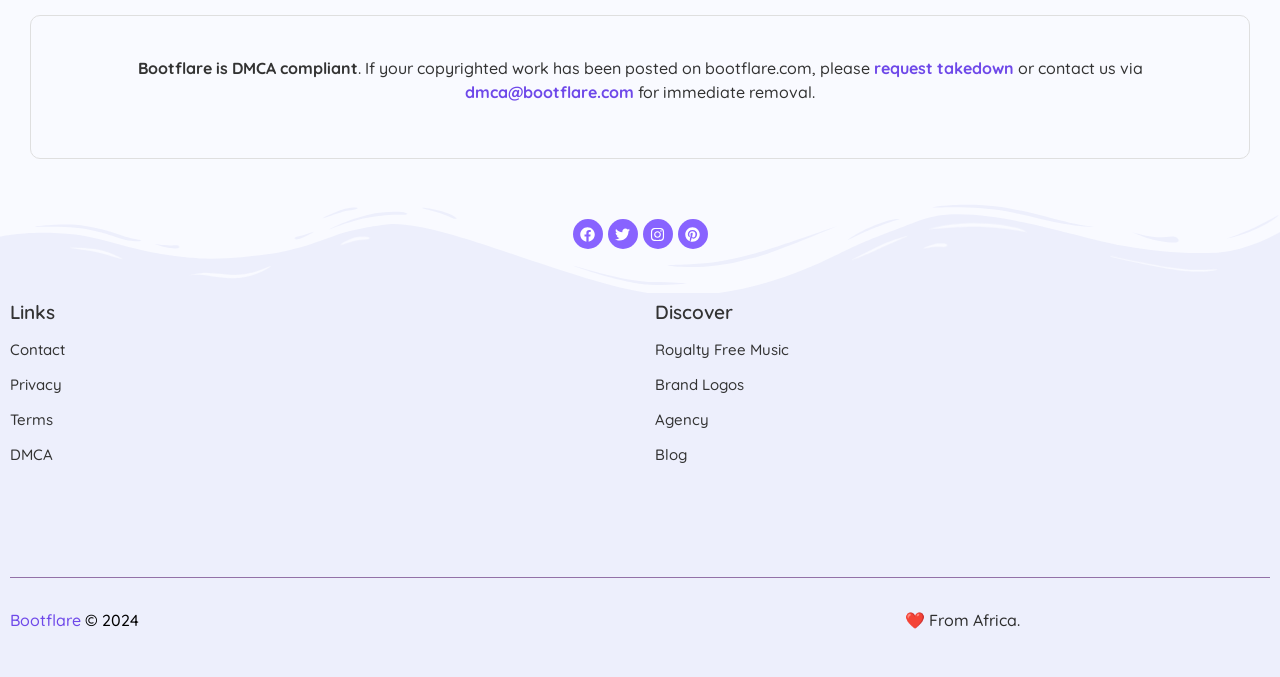What is the purpose of the 'request takedown' link?
Could you give a comprehensive explanation in response to this question?

The 'request takedown' link is provided for users to report and request the removal of copyrighted work that has been posted on the website without permission.